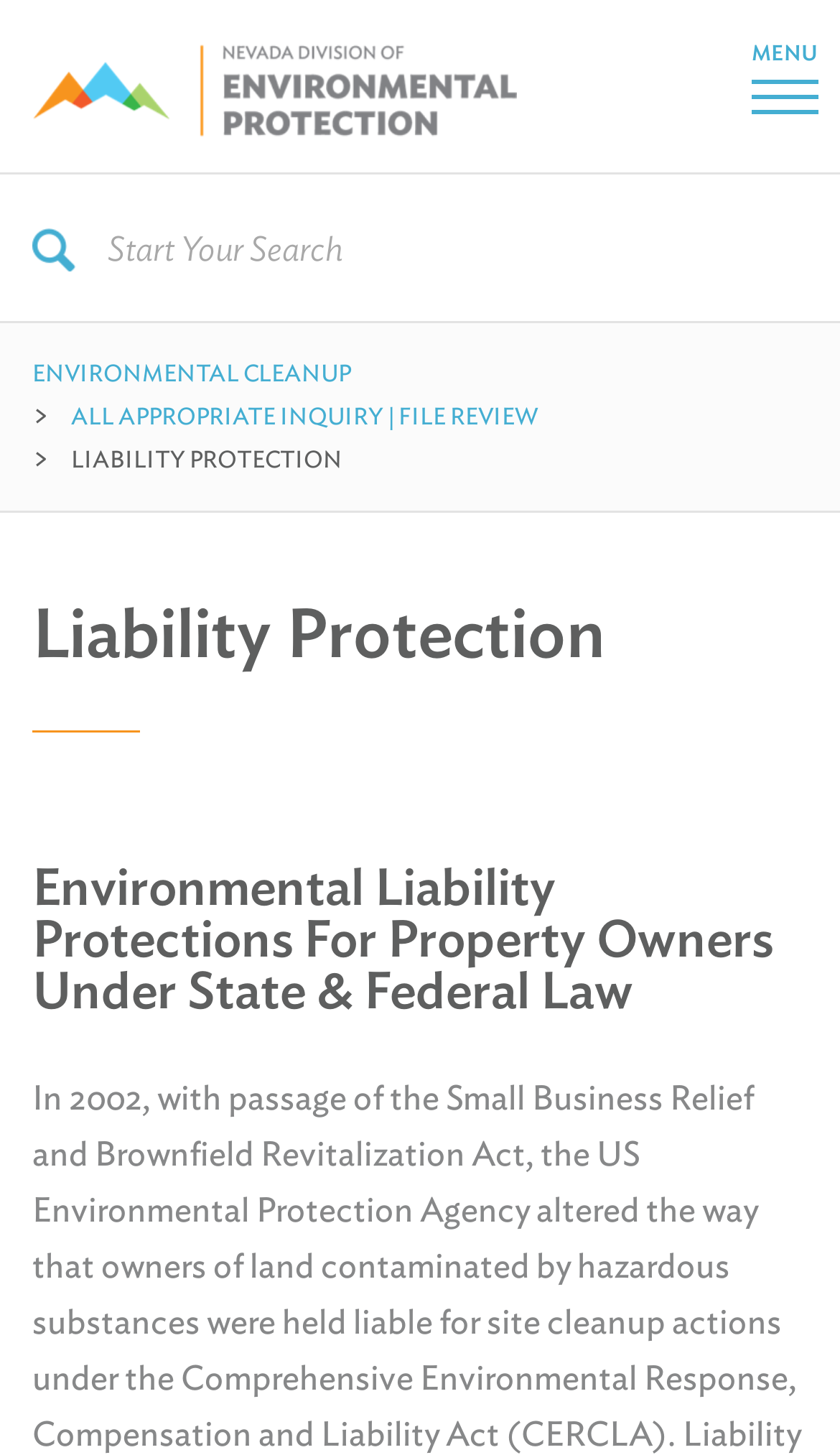What is the name of the department?
Utilize the image to construct a detailed and well-explained answer.

The name of the department can be found in the link at the top left corner of the webpage, which is 'Nevada Department of Environmental Protection'.